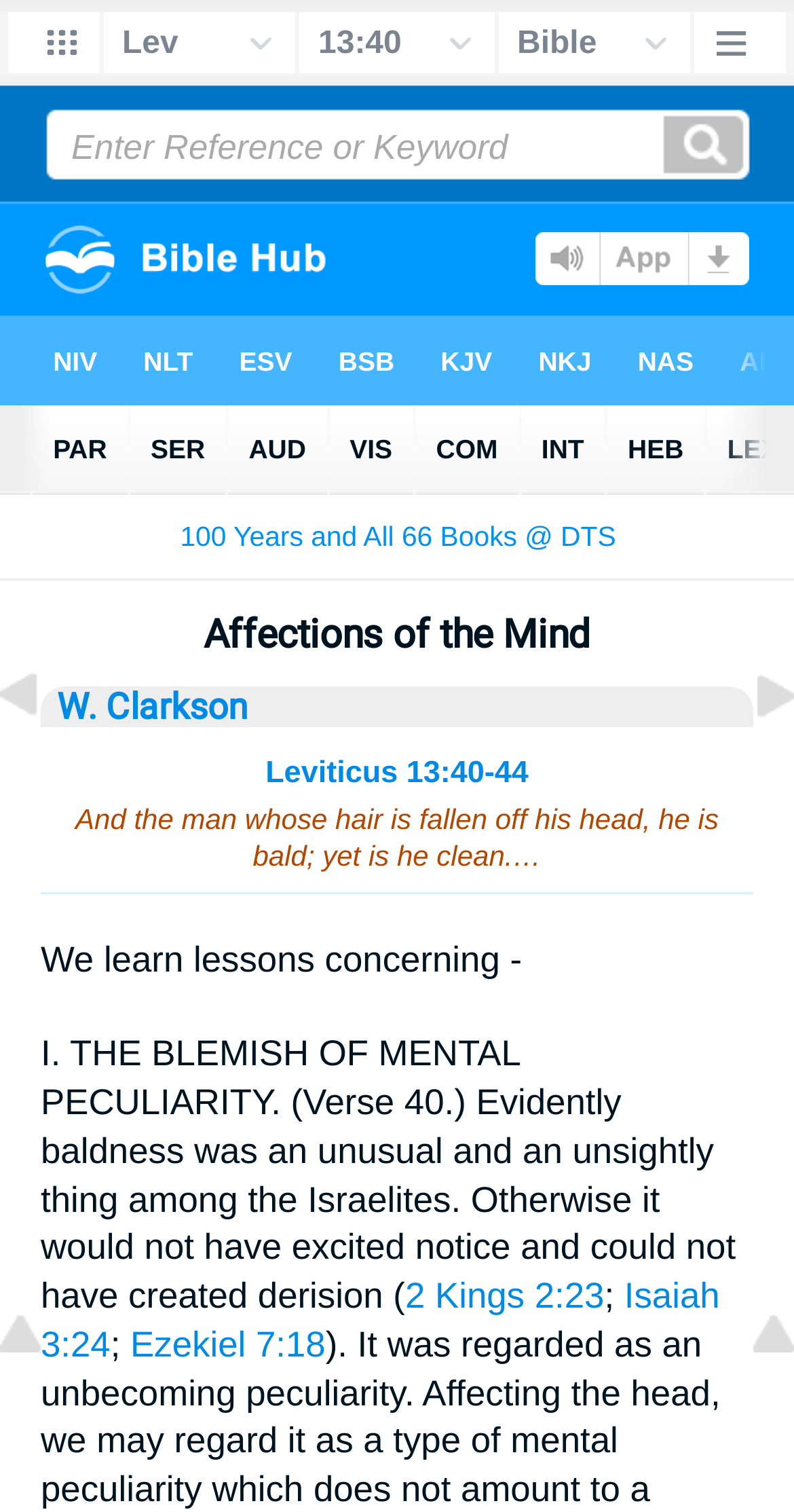Please find the bounding box coordinates for the clickable element needed to perform this instruction: "Click on the 'Bible' link".

[0.32, 0.353, 0.36, 0.362]